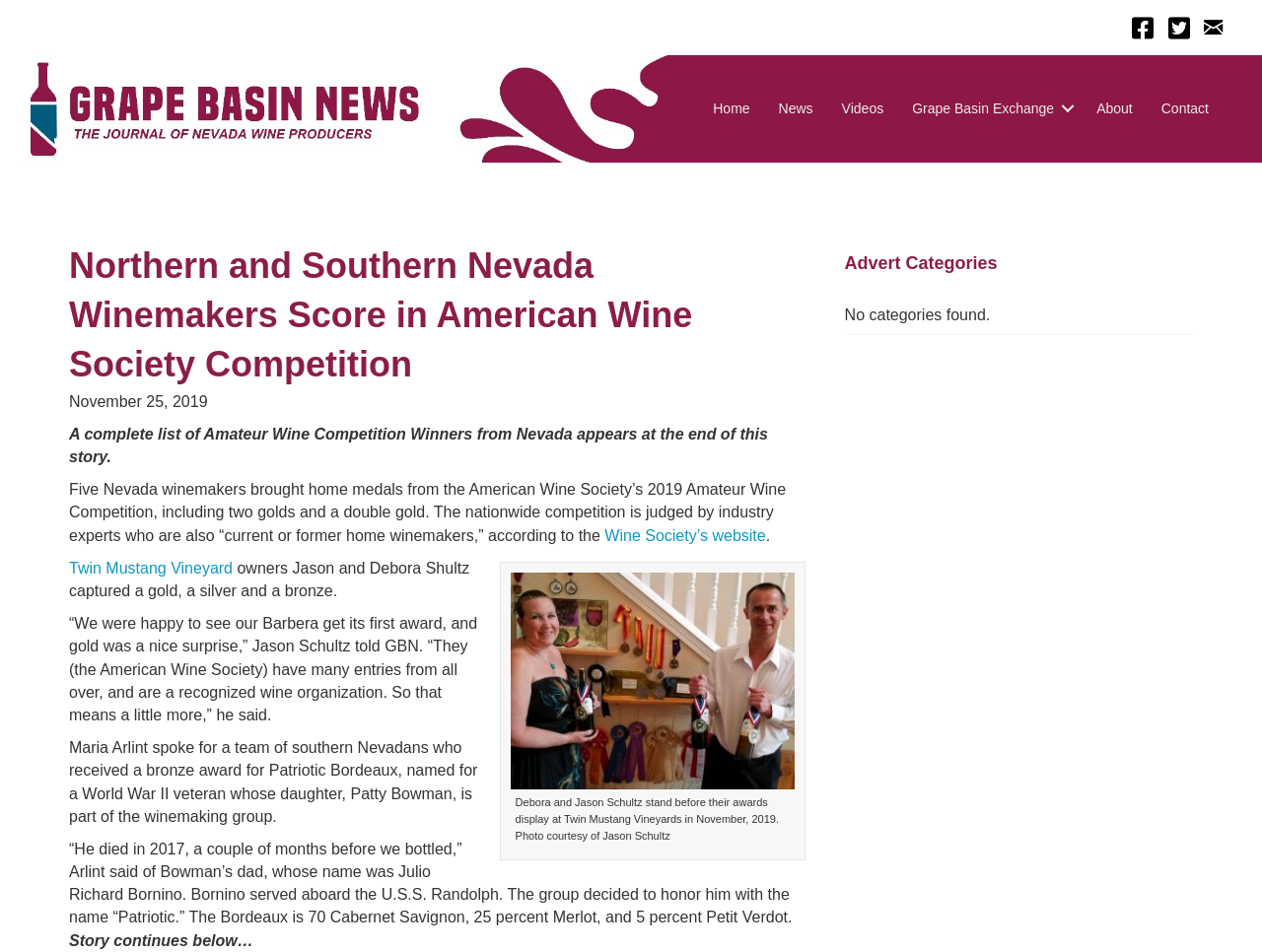Locate the bounding box coordinates of the element that should be clicked to execute the following instruction: "Click Home".

[0.554, 0.089, 0.605, 0.139]